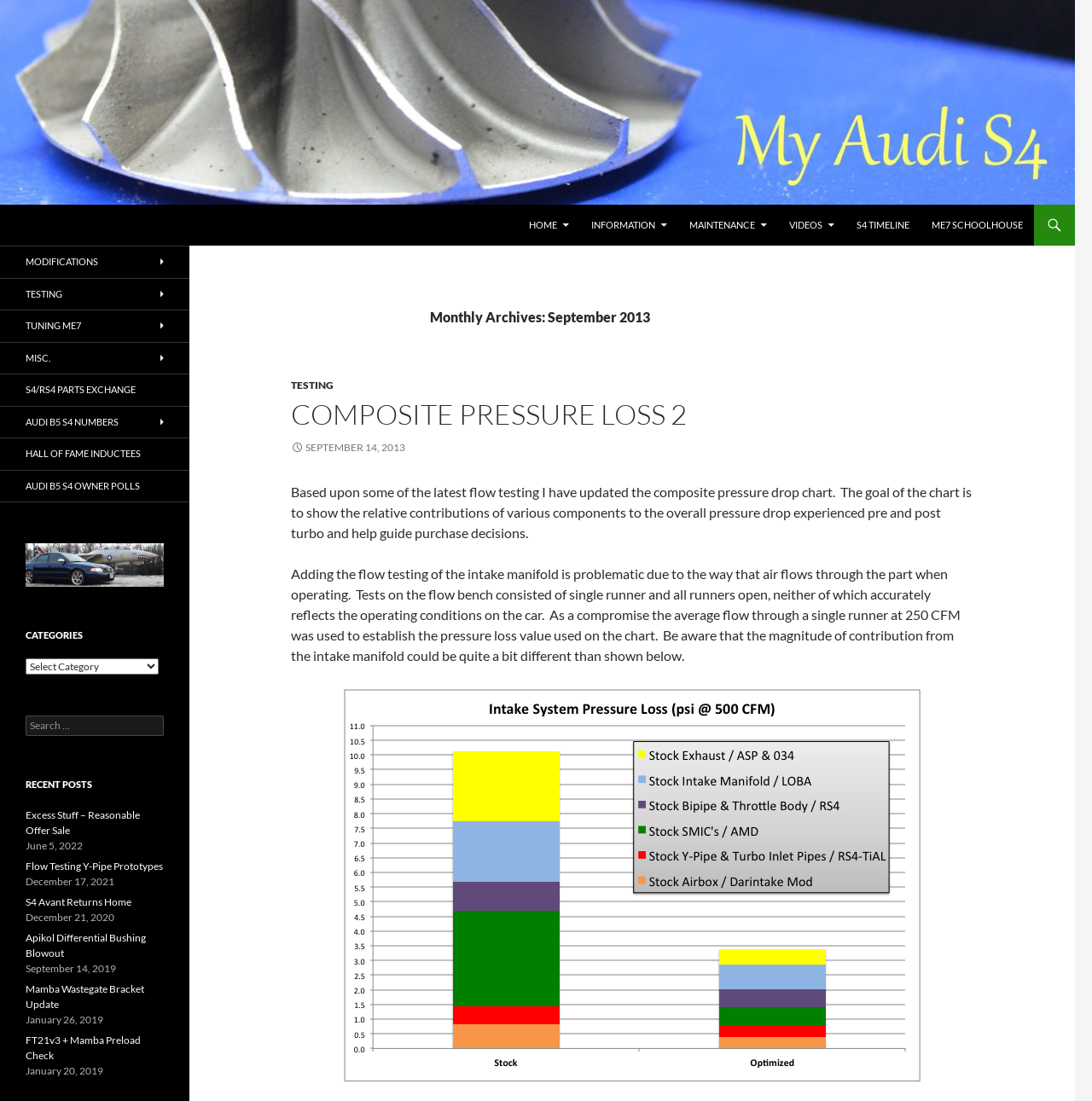Please locate the bounding box coordinates of the region I need to click to follow this instruction: "Search for something".

[0.023, 0.65, 0.15, 0.668]